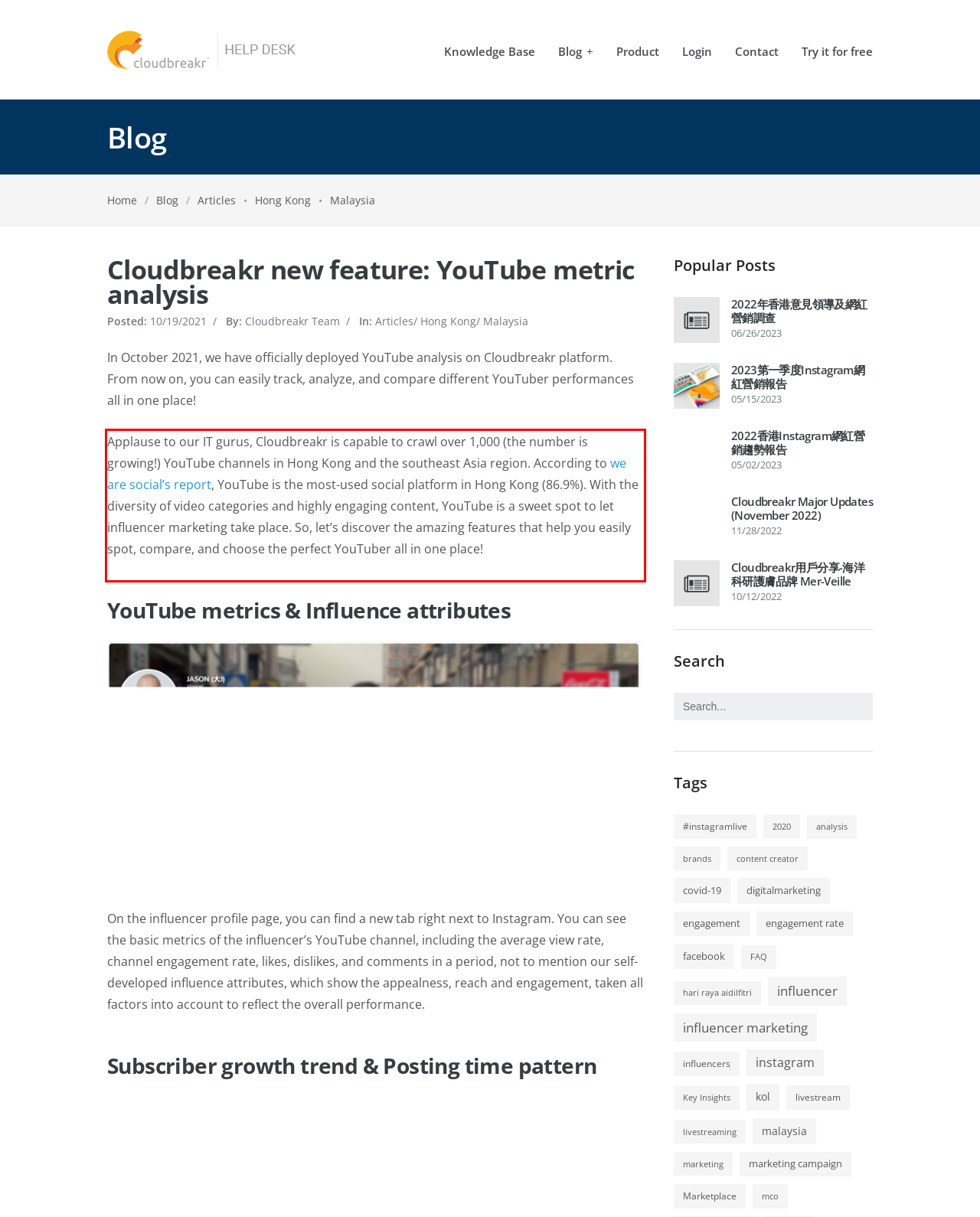Please identify and extract the text from the UI element that is surrounded by a red bounding box in the provided webpage screenshot.

Applause to our IT gurus, Cloudbreakr is capable to crawl over 1,000 (the number is growing!) YouTube channels in Hong Kong and the southeast Asia region. According to we are social’s report, YouTube is the most-used social platform in Hong Kong (86.9%). With the diversity of video categories and highly engaging content, YouTube is a sweet spot to let influencer marketing take place. So, let’s discover the amazing features that help you easily spot, compare, and choose the perfect YouTuber all in one place!